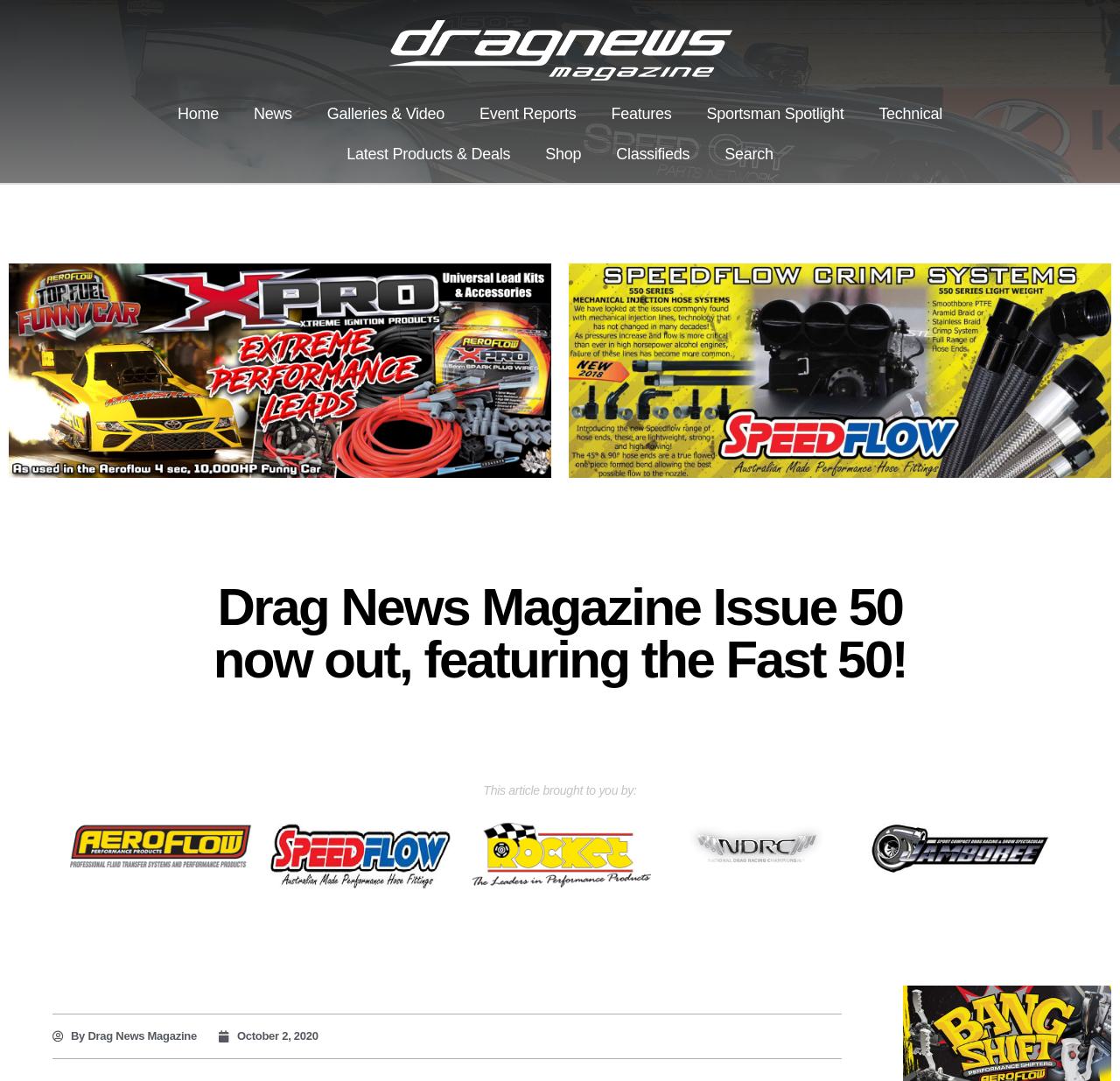Generate a thorough caption that explains the contents of the webpage.

The webpage is dedicated to the 50th issue of Drag News Magazine, featuring the Fast 50, which highlights the movers and shakers of Australian drag racing. 

At the top, there is a navigation menu with 9 links: Home, News, Galleries & Video, Event Reports, Features, Sportsman Spotlight, Technical, Latest Products & Deals, and Shop, which are evenly spaced and aligned horizontally. Below this menu, there is a prominent heading that announces the release of the 50th issue of Drag News Magazine.

In the main content area, there is a section that acknowledges the sponsor of the article, with a brief text "This article brought to you by:". 

Towards the bottom of the page, there are 5 links arranged horizontally, likely representing social media or sharing options. Below these links, there is a footer section with two links: one indicating the author, "By Drag News Magazine", and another showing the publication date, "October 2, 2020".